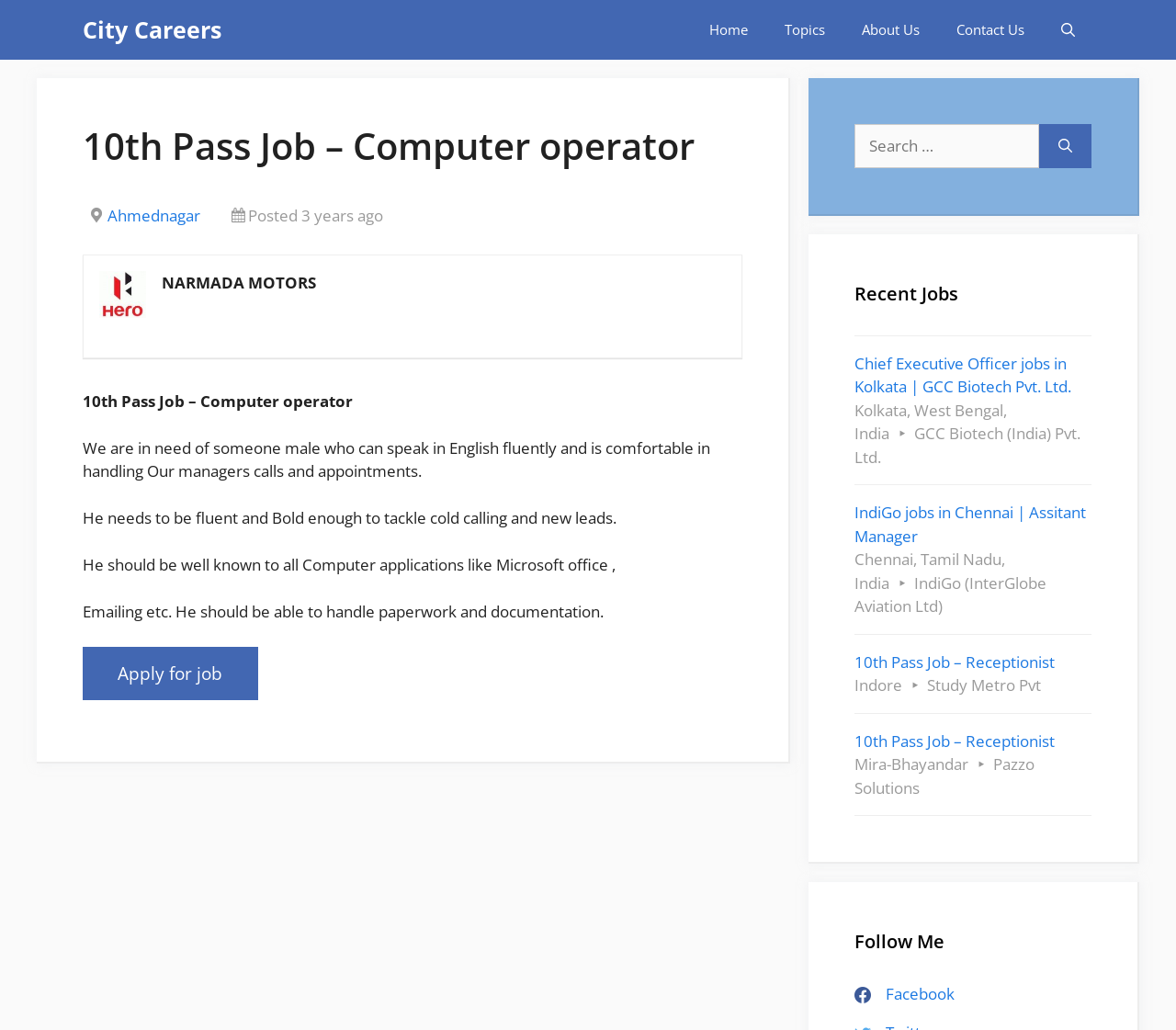Please locate the bounding box coordinates for the element that should be clicked to achieve the following instruction: "Apply for the '10th Pass Job - Computer operator' job". Ensure the coordinates are given as four float numbers between 0 and 1, i.e., [left, top, right, bottom].

[0.07, 0.628, 0.219, 0.68]